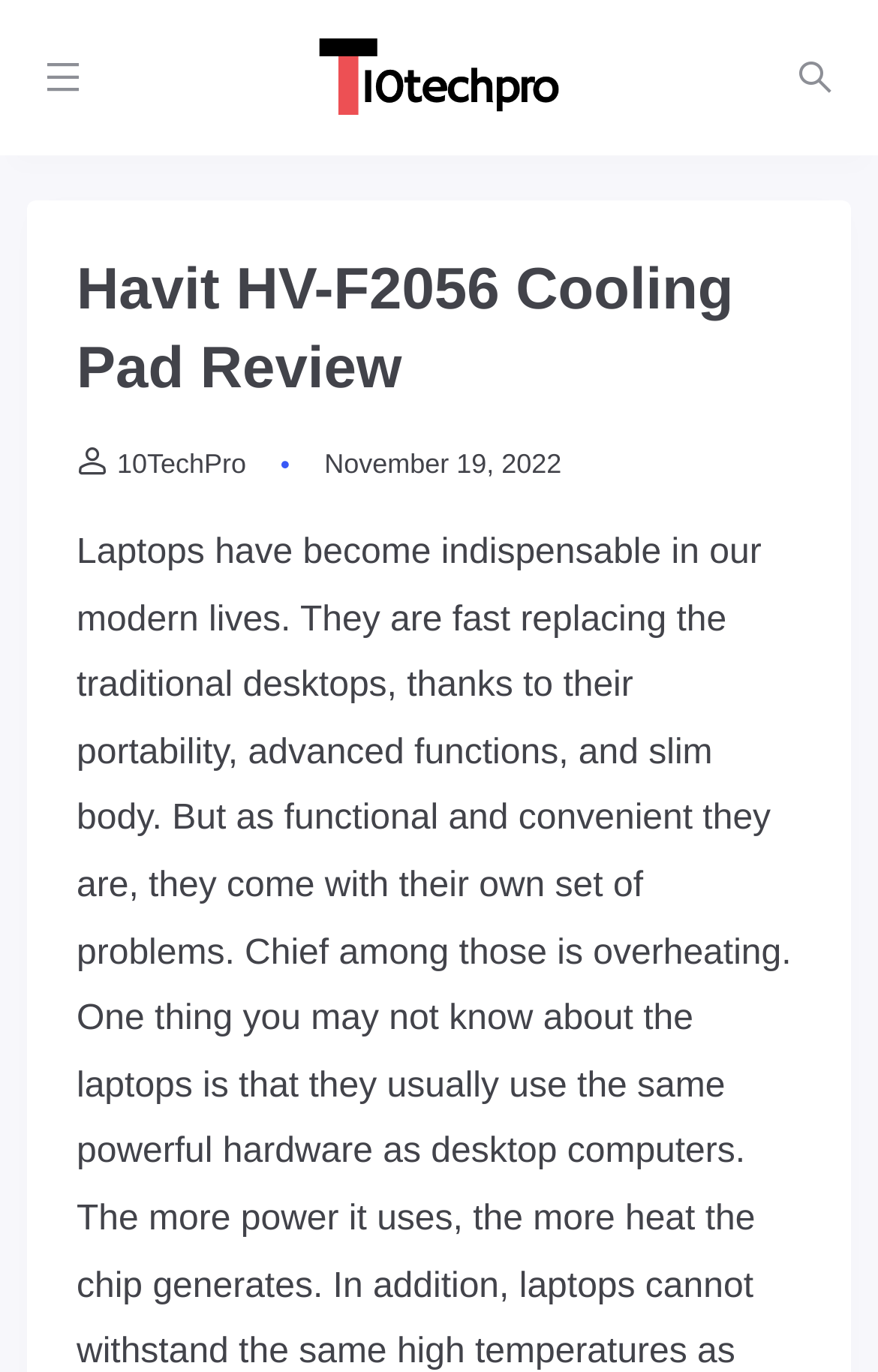What is the name of the product being reviewed?
Kindly give a detailed and elaborate answer to the question.

I found the name of the product being reviewed by looking at the main heading of the webpage which says 'Havit HV-F2056 Cooling Pad Review', and from this, I can infer that the name of the product being reviewed is Havit HV-F2056.